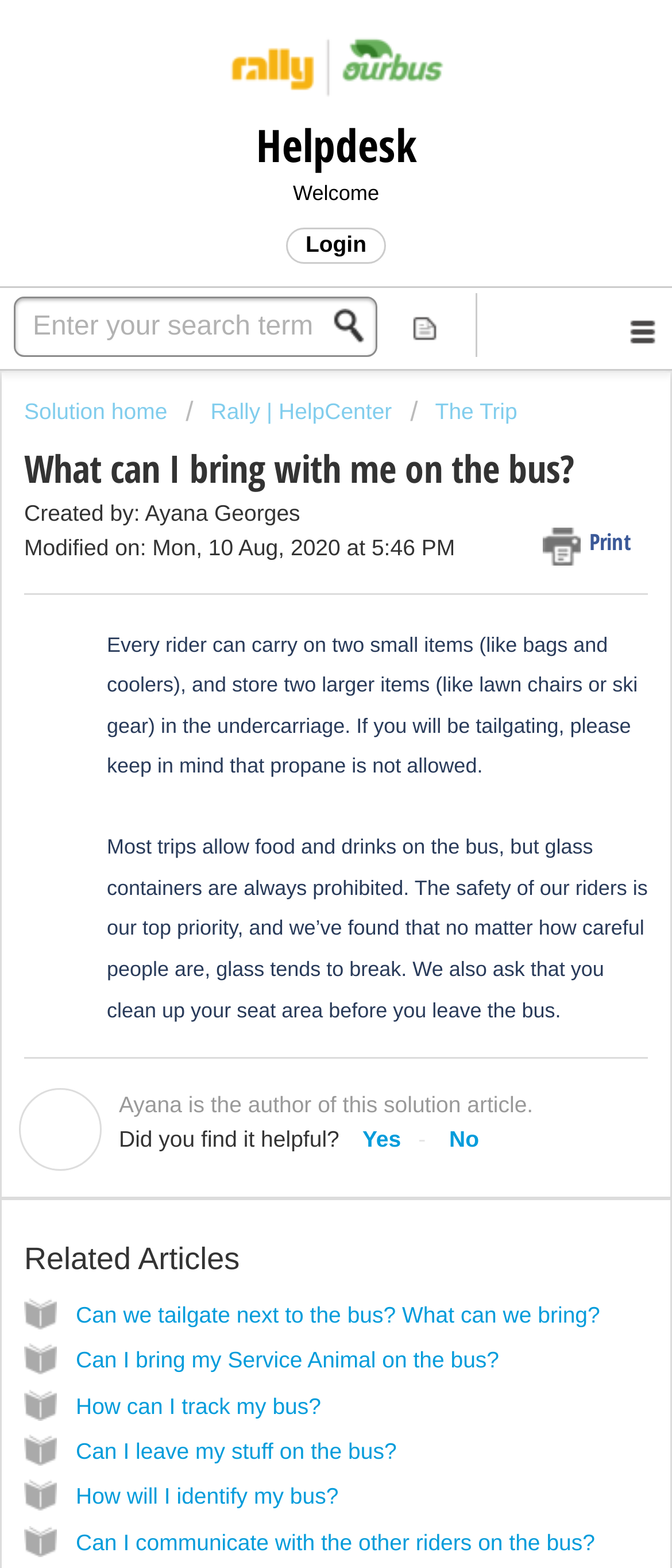Determine the bounding box coordinates of the region that needs to be clicked to achieve the task: "Search for help".

[0.021, 0.189, 0.56, 0.228]